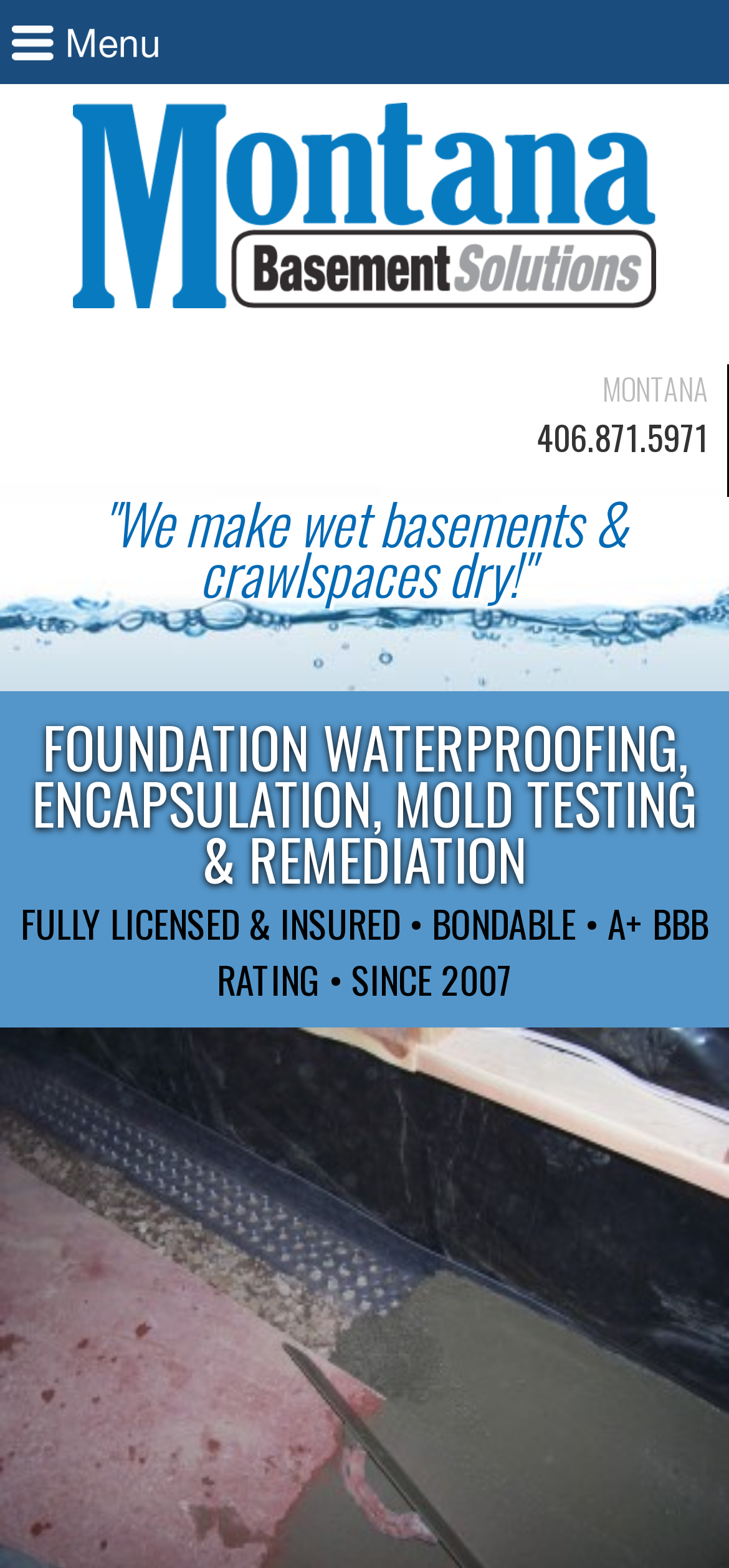Determine the title of the webpage and give its text content.

Interior/Exterior Sump Pump Drain Systems